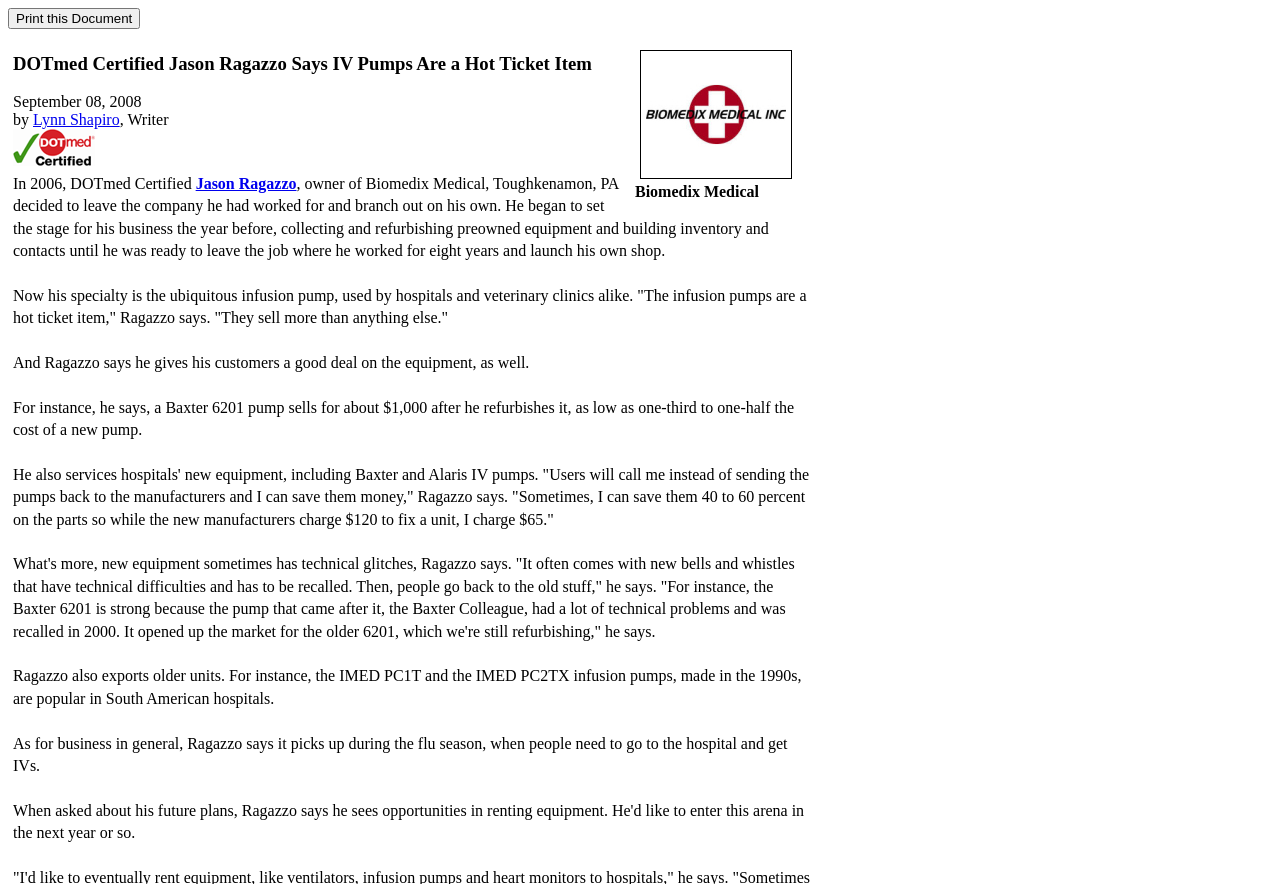Please respond to the question with a concise word or phrase:
When does business pick up for Jason Ragazzo?

Flu season